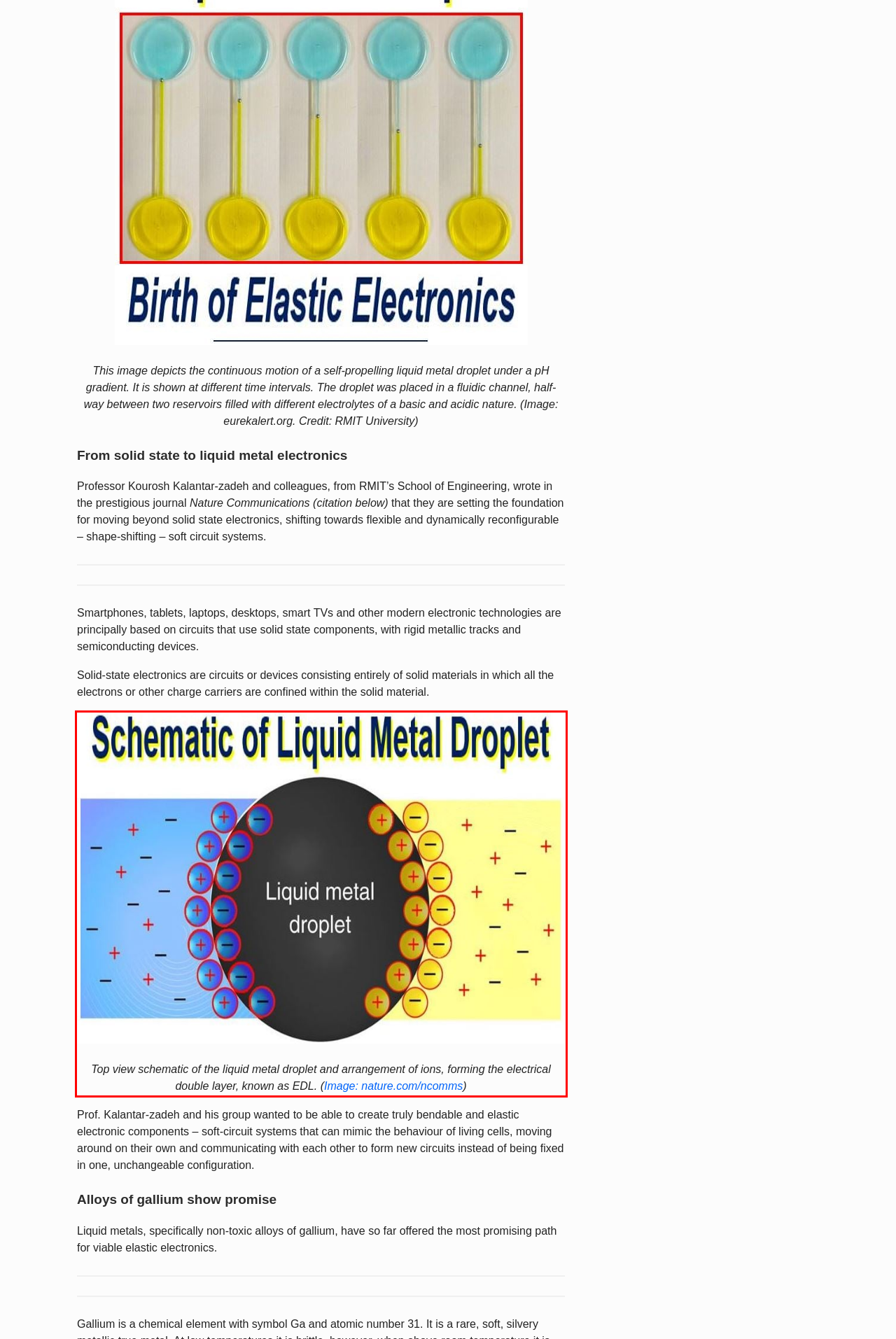Examine the webpage screenshot and use OCR to recognize and output the text within the red bounding box.

Top view schematic of the liquid metal droplet and arrangement of ions, forming the electrical double layer, known as EDL. (Image: nature.com/ncomms)